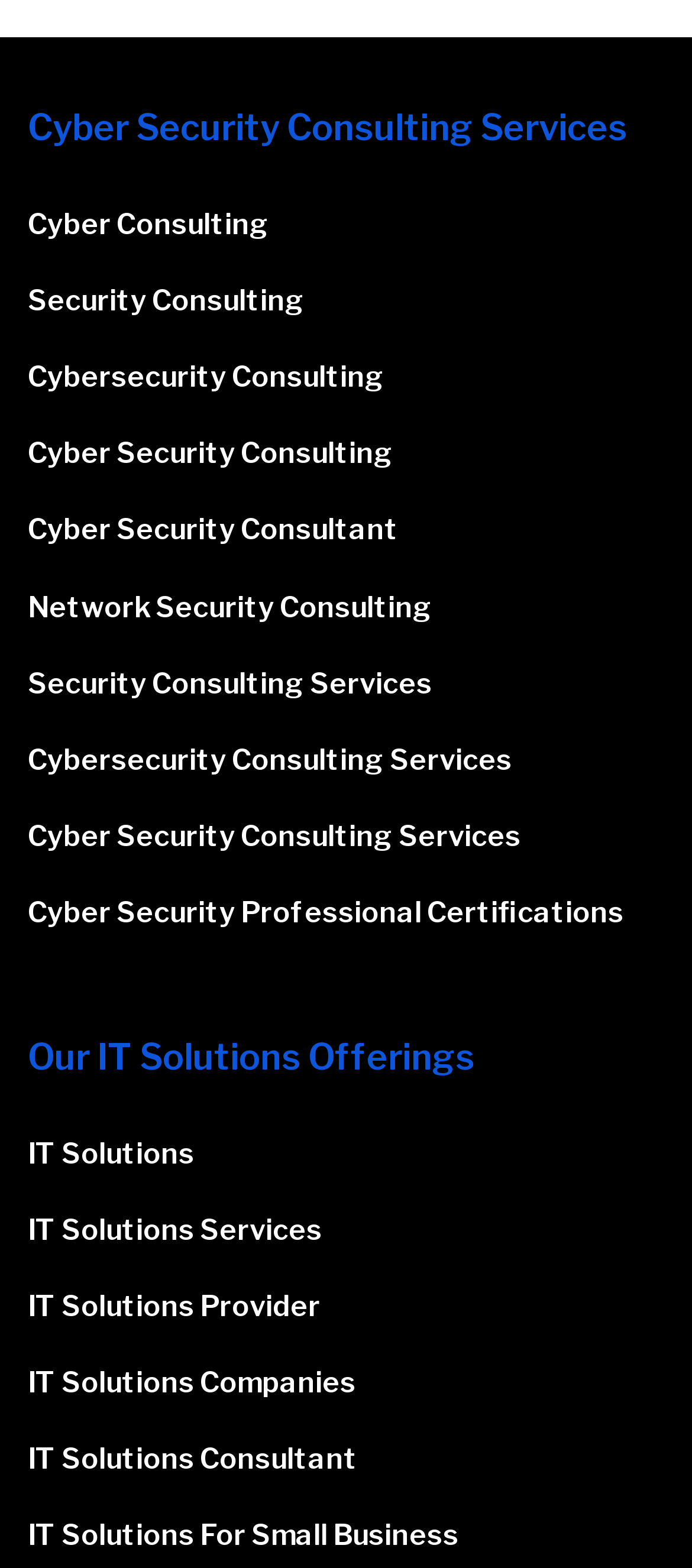Identify the bounding box for the UI element described as: "Security Consulting Services". The coordinates should be four float numbers between 0 and 1, i.e., [left, top, right, bottom].

[0.04, 0.425, 0.625, 0.447]